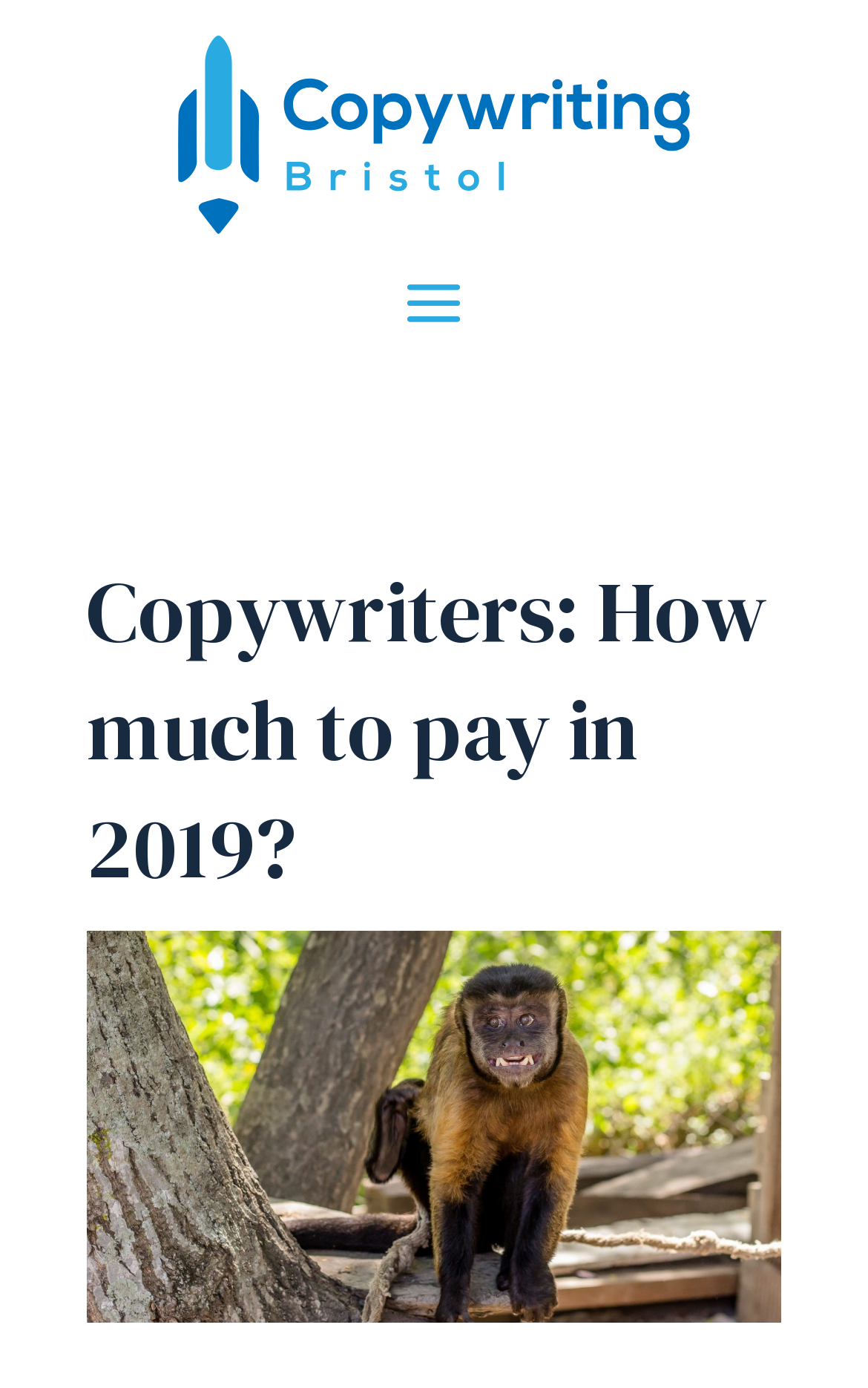What is the topic of the article?
Look at the image and construct a detailed response to the question.

Based on the webpage, I can see a heading 'Copywriters: How much to pay in 2019?' which suggests that the article is about the payment or salary of copywriters.